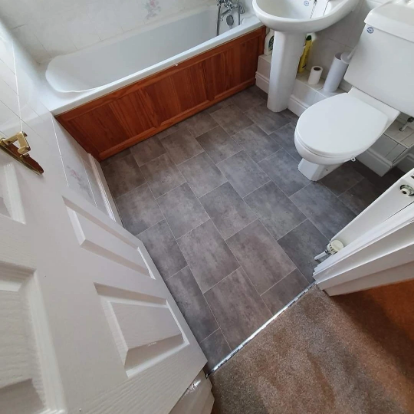Generate a detailed narrative of the image.

The image showcases a well-lit bathroom featuring attractive vinyl flooring. The flooring displays a modern gray tile design that adds a sleek touch to the space. On the left, a partially open white door leads into the bathroom, revealing a cozy and welcoming atmosphere. The room includes a classic white bathtub fitted with a wooden panel, harmonizing beautifully with the flooring. Adjacent to the tub, the bathroom consists of essential fixtures: a white toilet and a sink, both neatly positioned. This setup reflects a functional yet stylish design, ideal for both utility and aesthetics. The overall layout emphasizes cleanliness and simplicity, making it a perfect representation of contemporary bathroom decor.